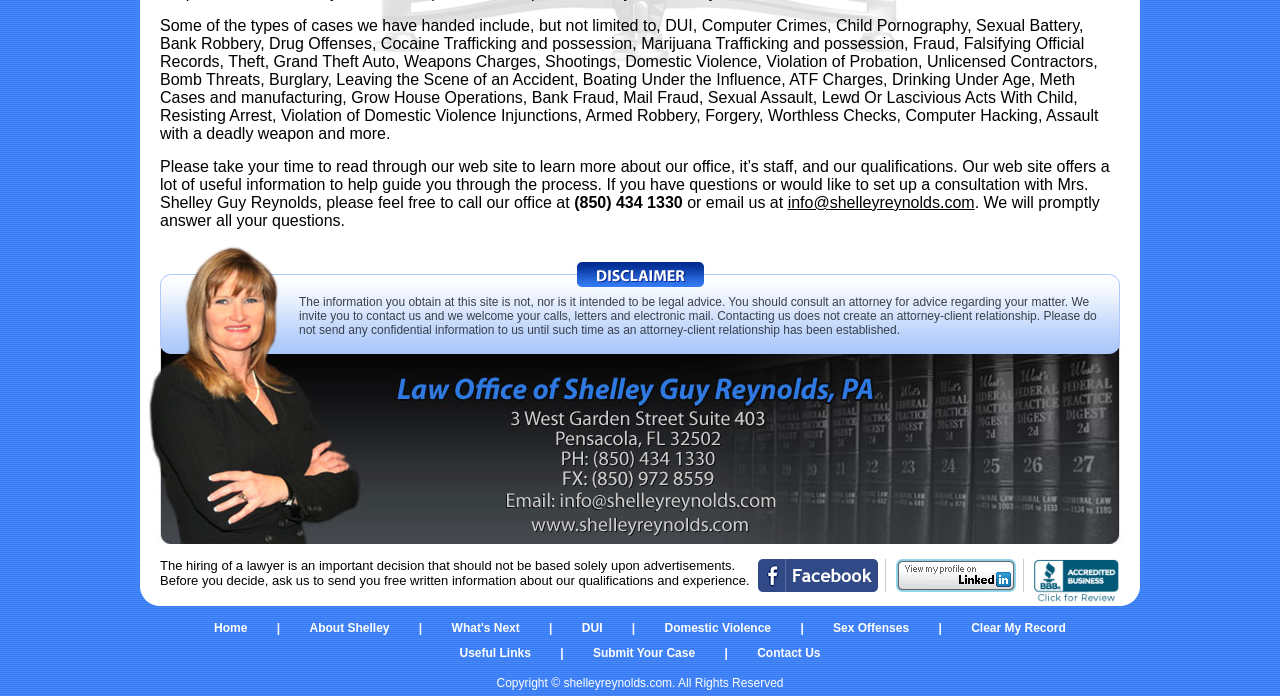Please identify the bounding box coordinates of the area that needs to be clicked to follow this instruction: "Click to contact via email".

[0.615, 0.279, 0.761, 0.303]